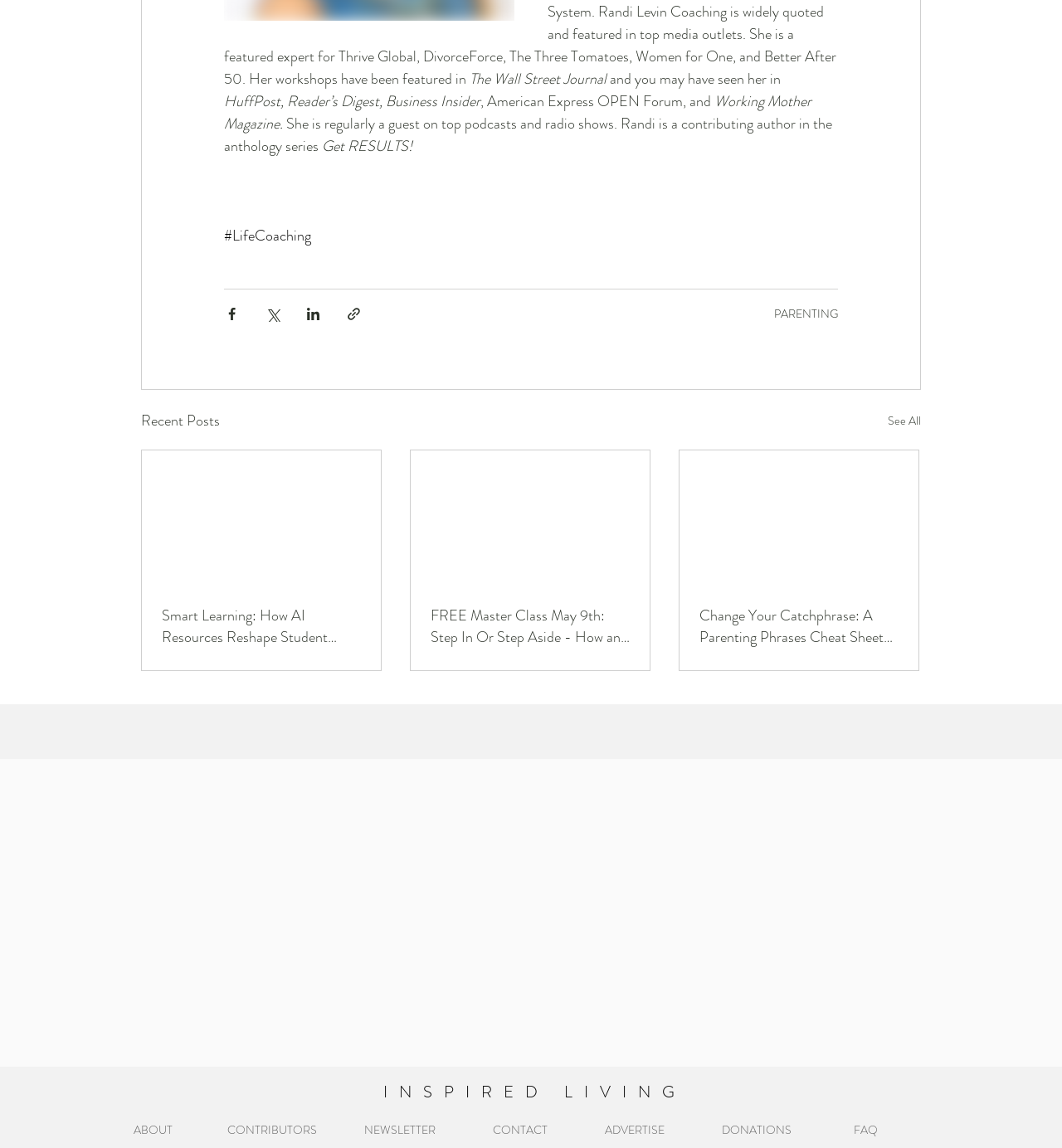Extract the bounding box coordinates for the UI element described as: "INSPIRED LIVING".

[0.361, 0.942, 0.646, 0.959]